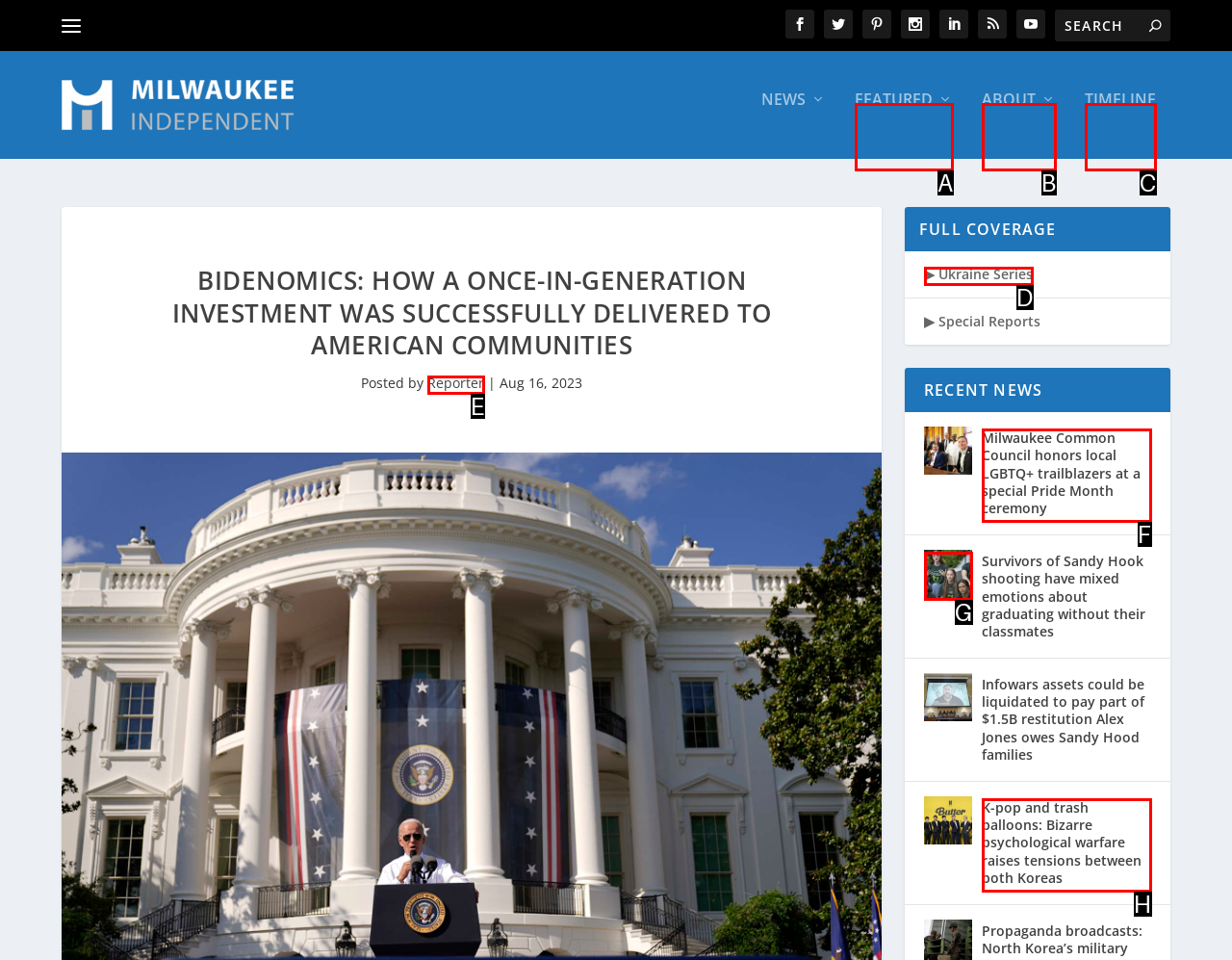Identify the option that corresponds to the description: Timeline. Provide only the letter of the option directly.

C